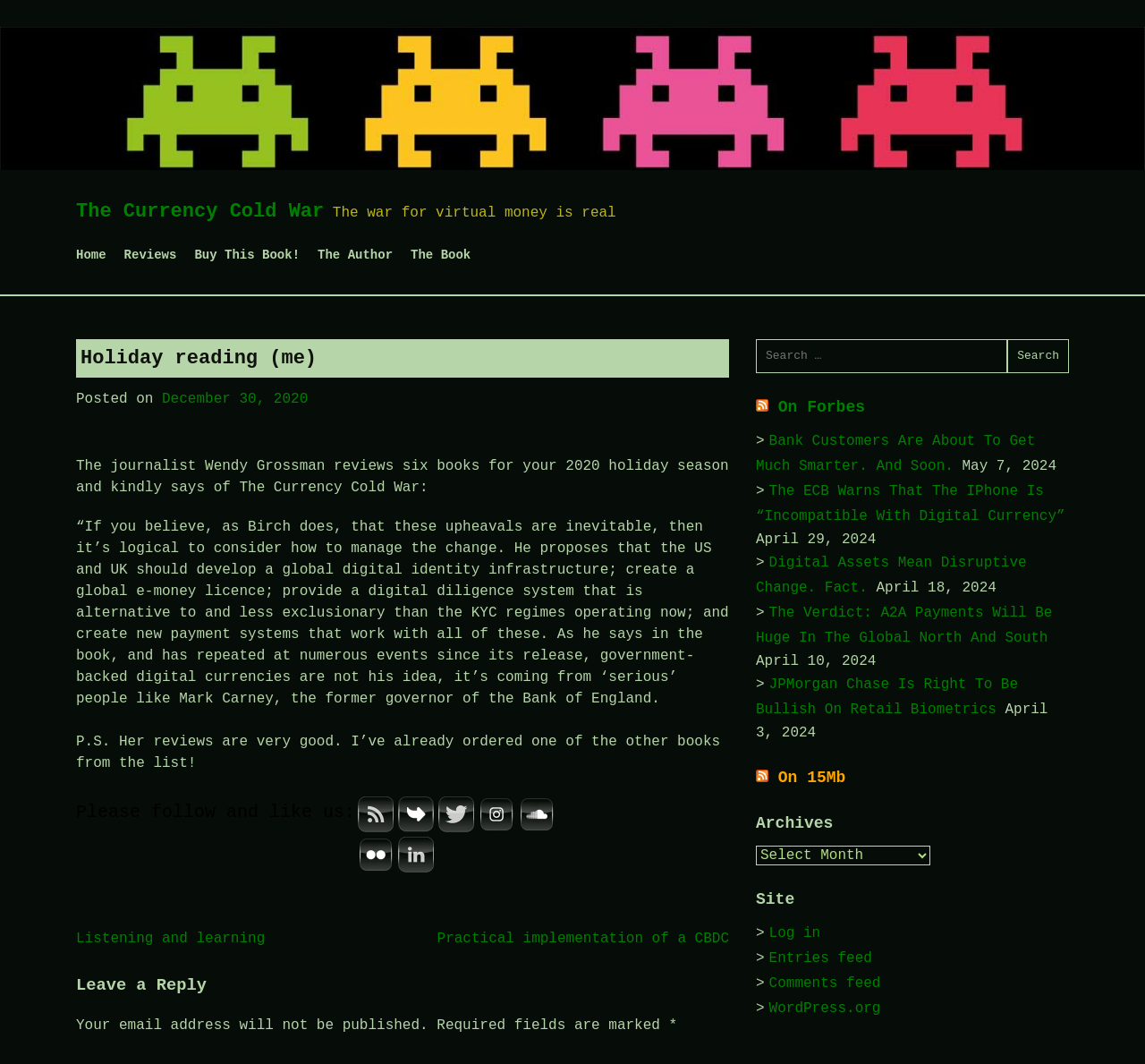Identify the bounding box coordinates of the region I need to click to complete this instruction: "Read the review of 'The Currency Cold War'".

[0.066, 0.431, 0.636, 0.466]